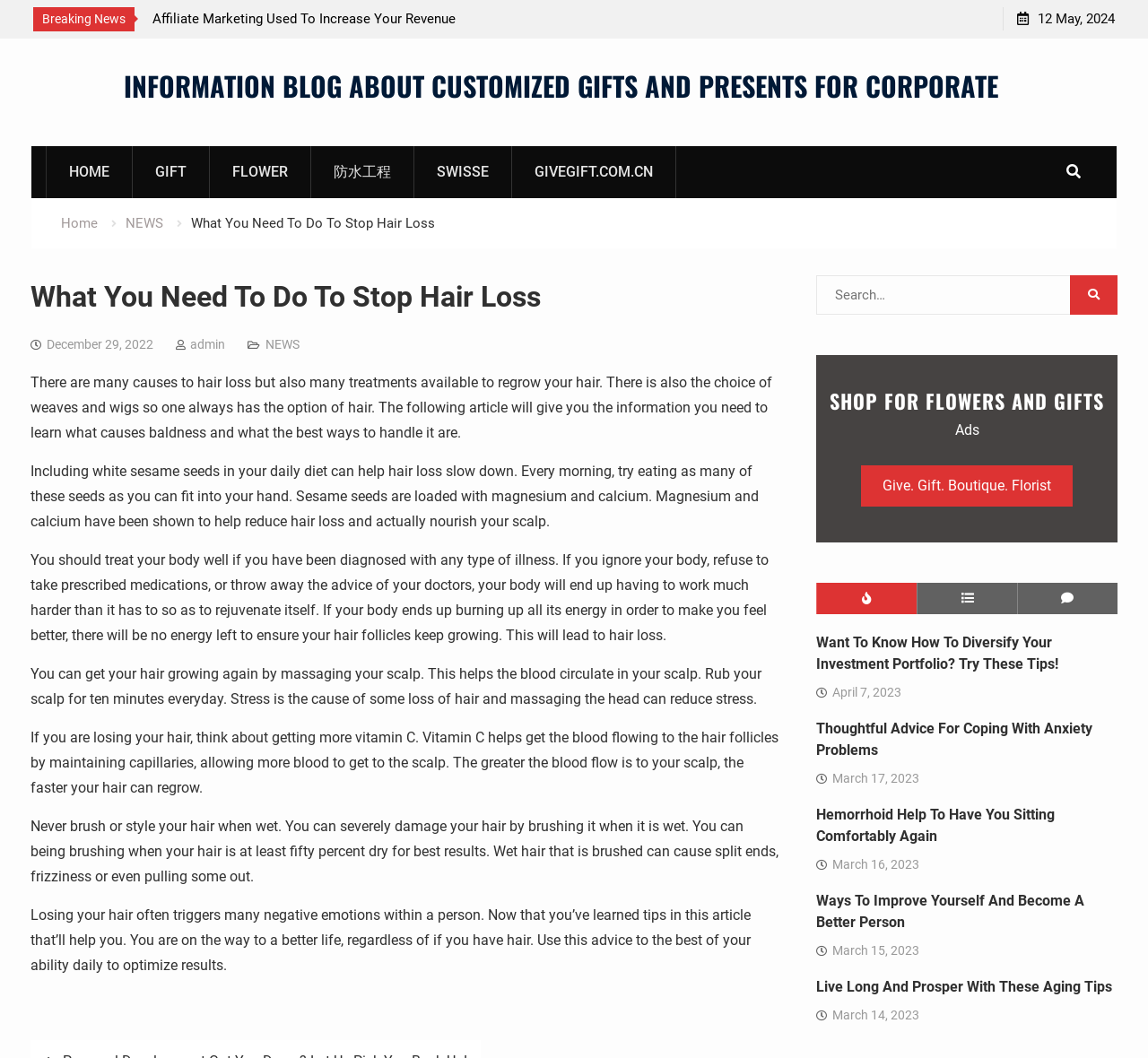Determine the bounding box coordinates of the clickable element to complete this instruction: "go to about page". Provide the coordinates in the format of four float numbers between 0 and 1, [left, top, right, bottom].

None